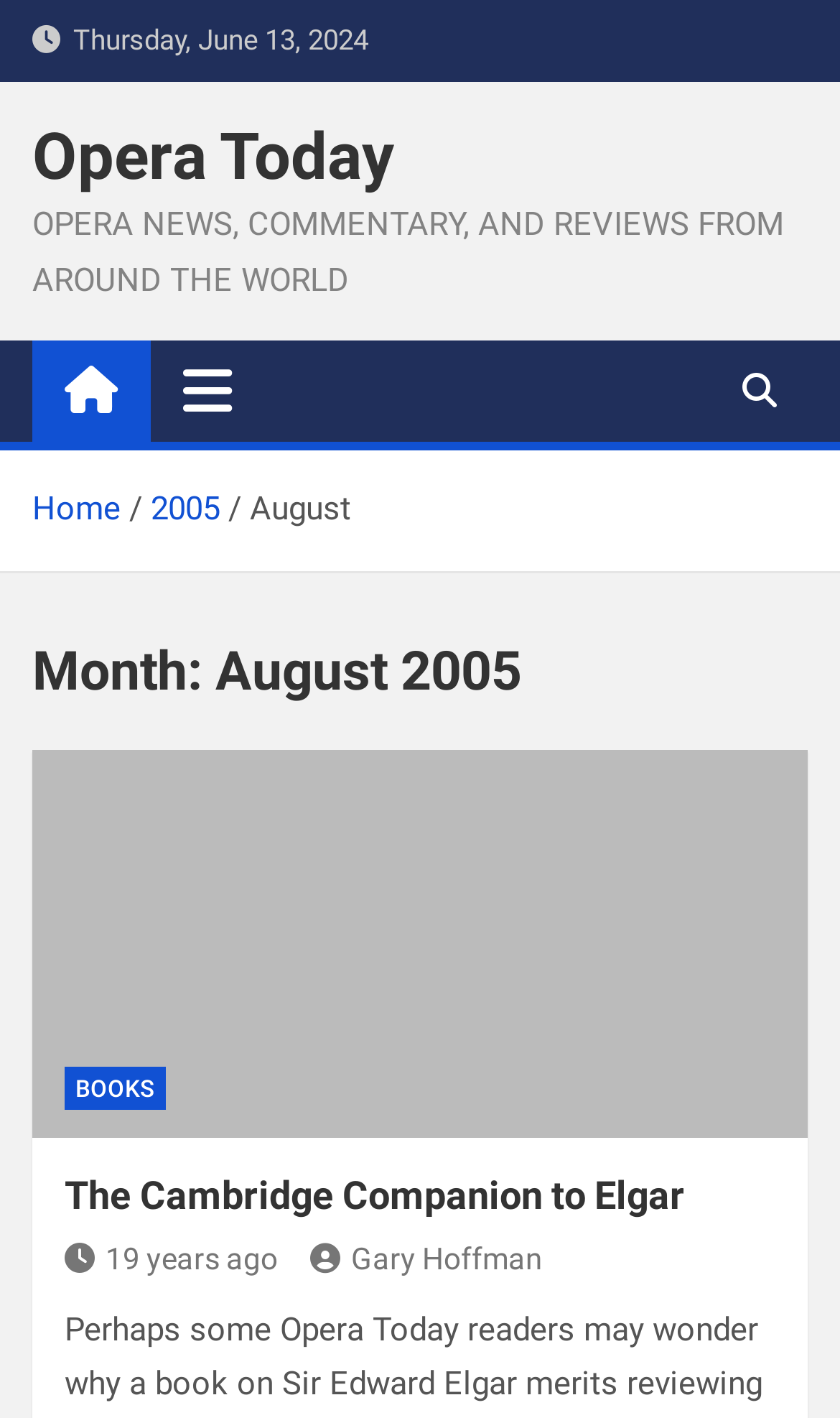From the screenshot, find the bounding box of the UI element matching this description: "19 years ago". Supply the bounding box coordinates in the form [left, top, right, bottom], each a float between 0 and 1.

[0.077, 0.875, 0.331, 0.899]